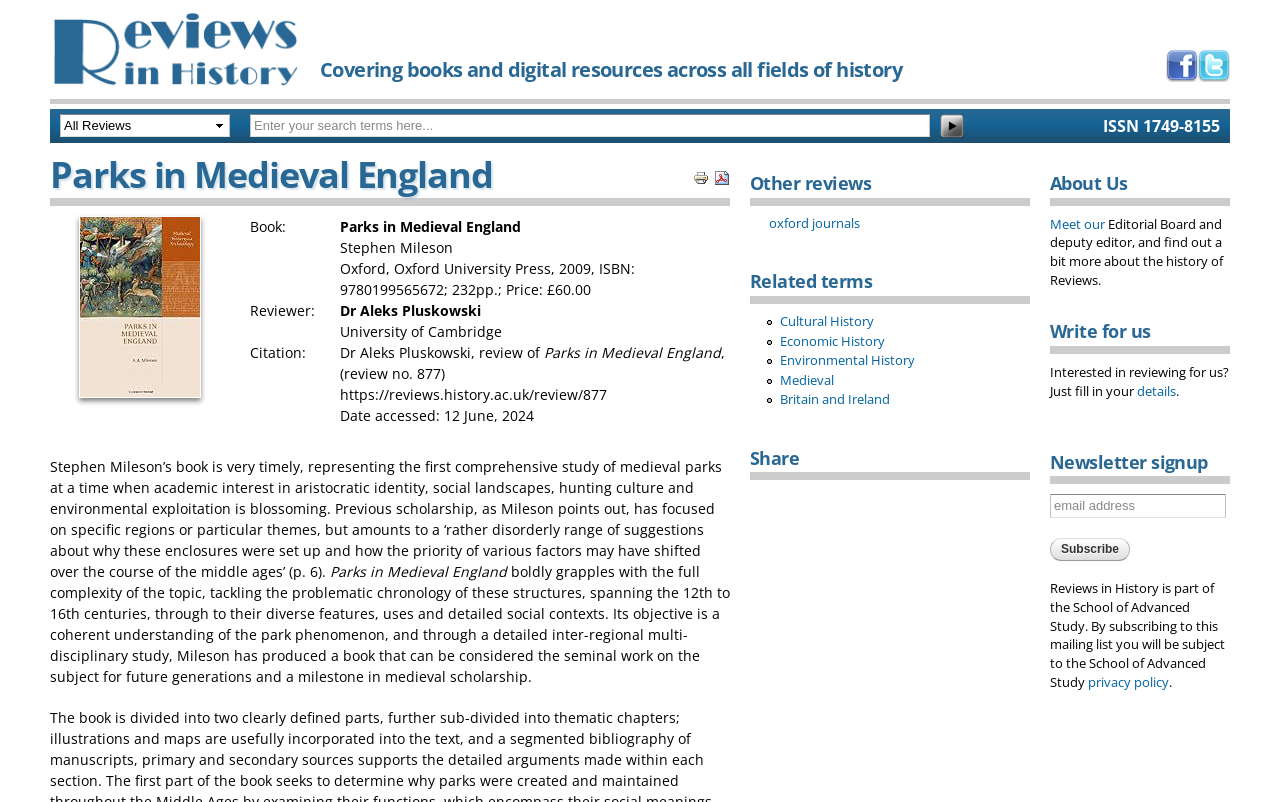What is the topic of the book?
Please provide a single word or phrase as your answer based on the image.

Medieval parks